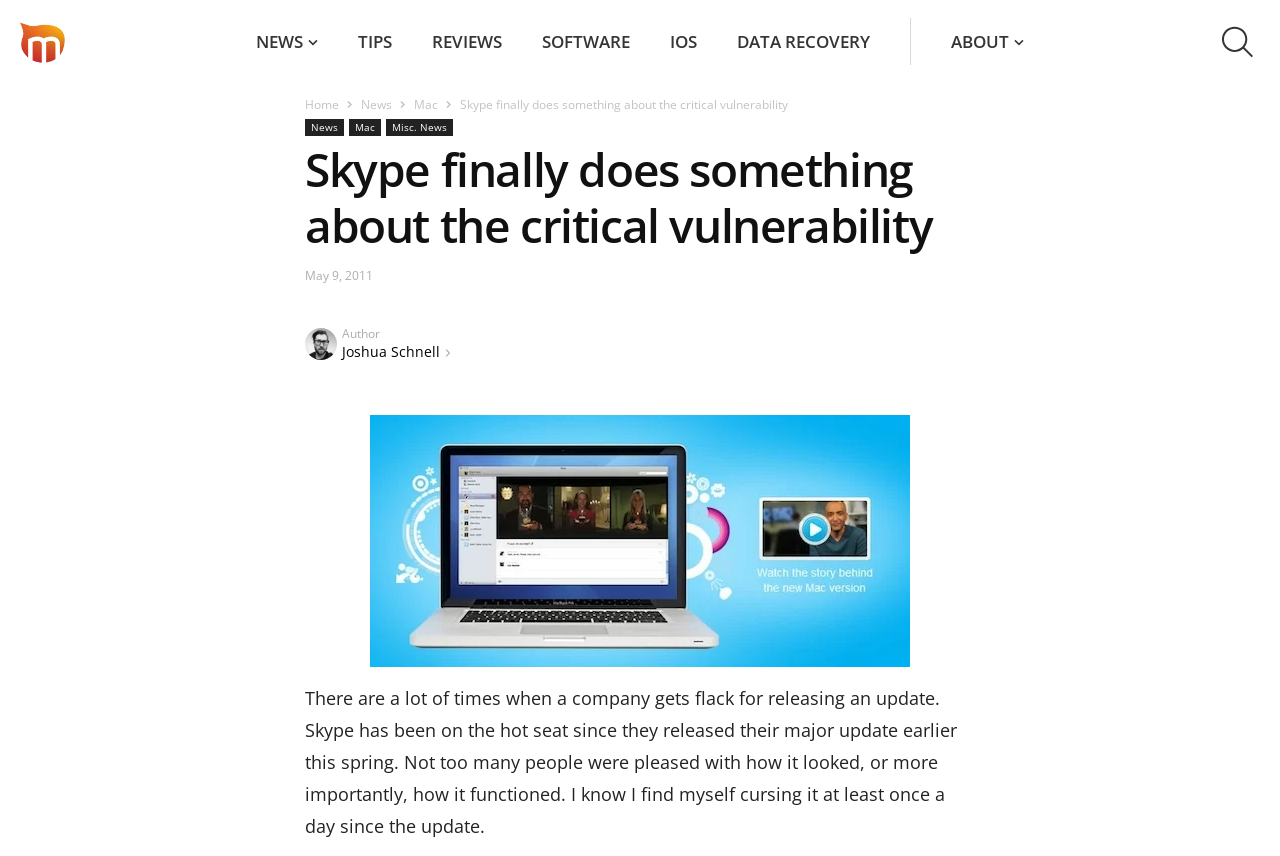Provide a comprehensive description of the webpage.

The webpage appears to be a news article from Macgasm.net, with the title "Skype finally does something about the critical vulnerability". At the top left corner, there is a link to "Macgasm" accompanied by a small image. Below this, there is a navigation menu with links to "NEWS", "TIPS", "REVIEWS", "SOFTWARE", "IOS", "DATA RECOVERY", and "ABOUT", stretching from the left to the right side of the page.

On the top right corner, there is a search bar with a "Search" button and a textbox to input search queries. Below the navigation menu, there are links to "Home", "News", and "Mac" on the left side, followed by the article title "Skype finally does something about the critical vulnerability" in a larger font.

The article content starts with a brief introduction, followed by a section with a heading that repeats the article title. Below this, there is a timestamp indicating the article was published on May 9, 2011, and the author's name, Joshua Schnell, is mentioned twice. The article continues with a block of text describing the issues with Skype's recent update, and there is an image embedded in the article content.

Overall, the webpage has a simple layout with a clear hierarchy of elements, making it easy to navigate and read the article.